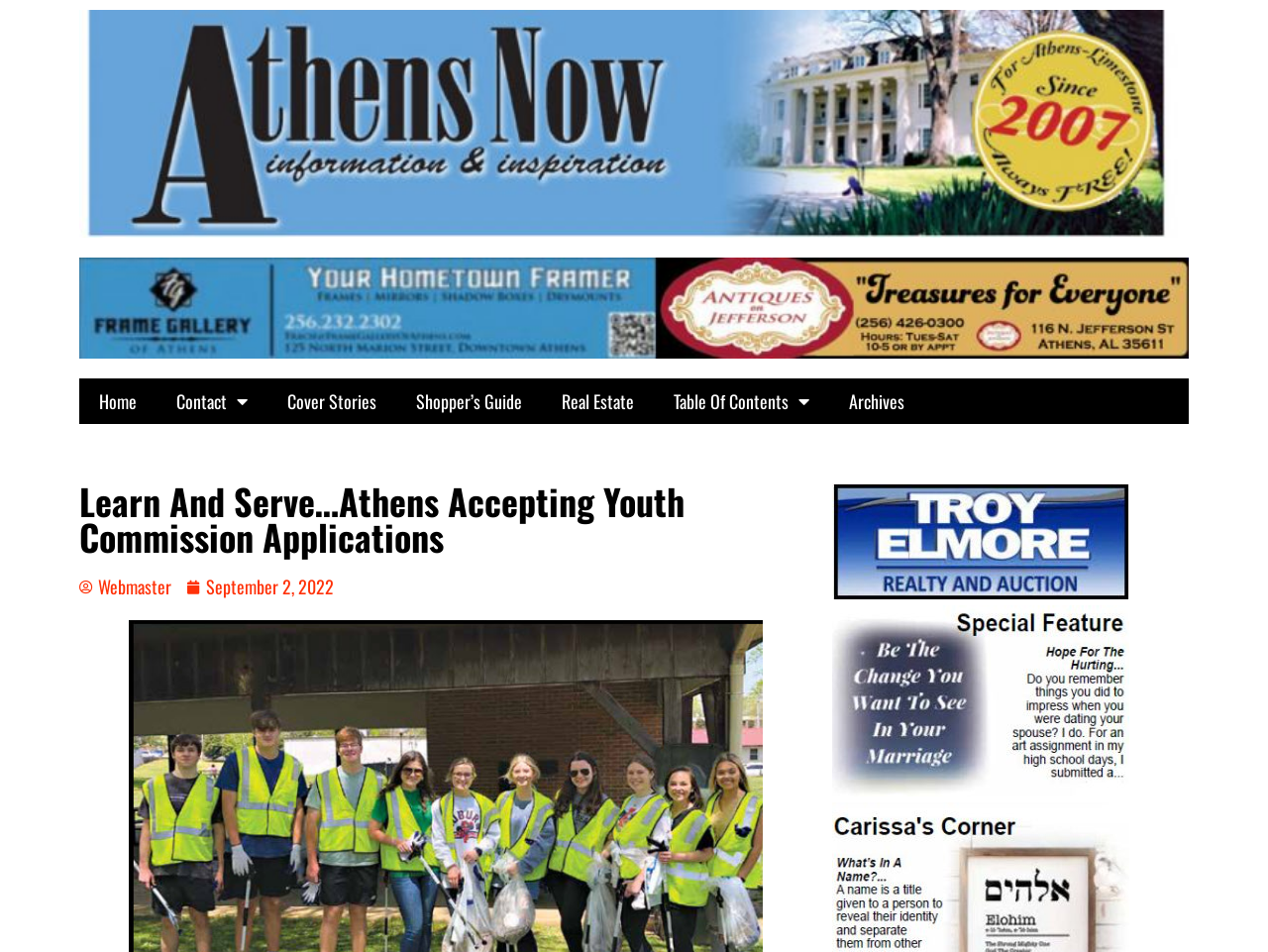What is the purpose of the webpage?
Please look at the screenshot and answer in one word or a short phrase.

Youth Commission Applications